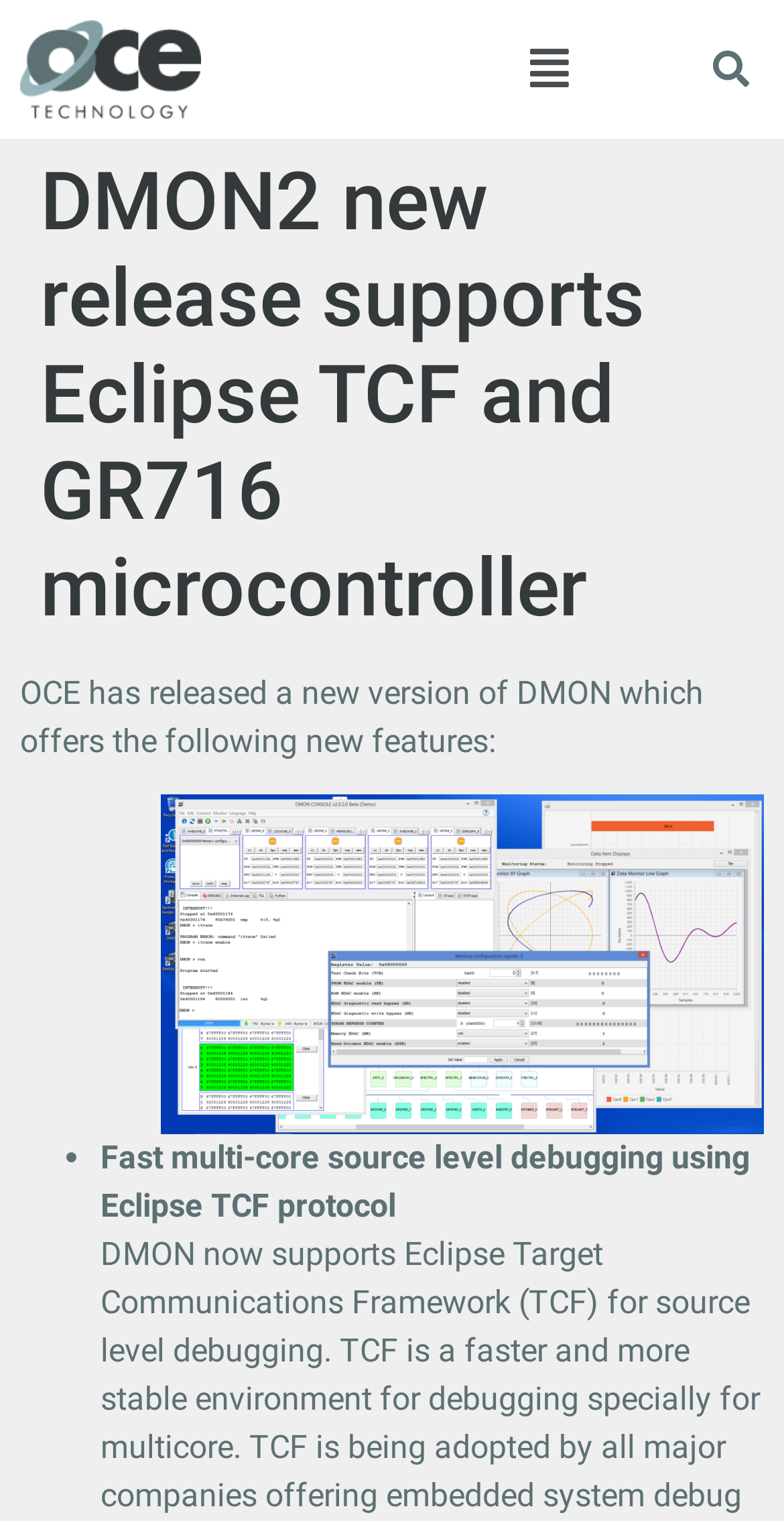Reply to the question below using a single word or brief phrase:
What is one of the new features of DMON2?

Fast multi-core source level debugging